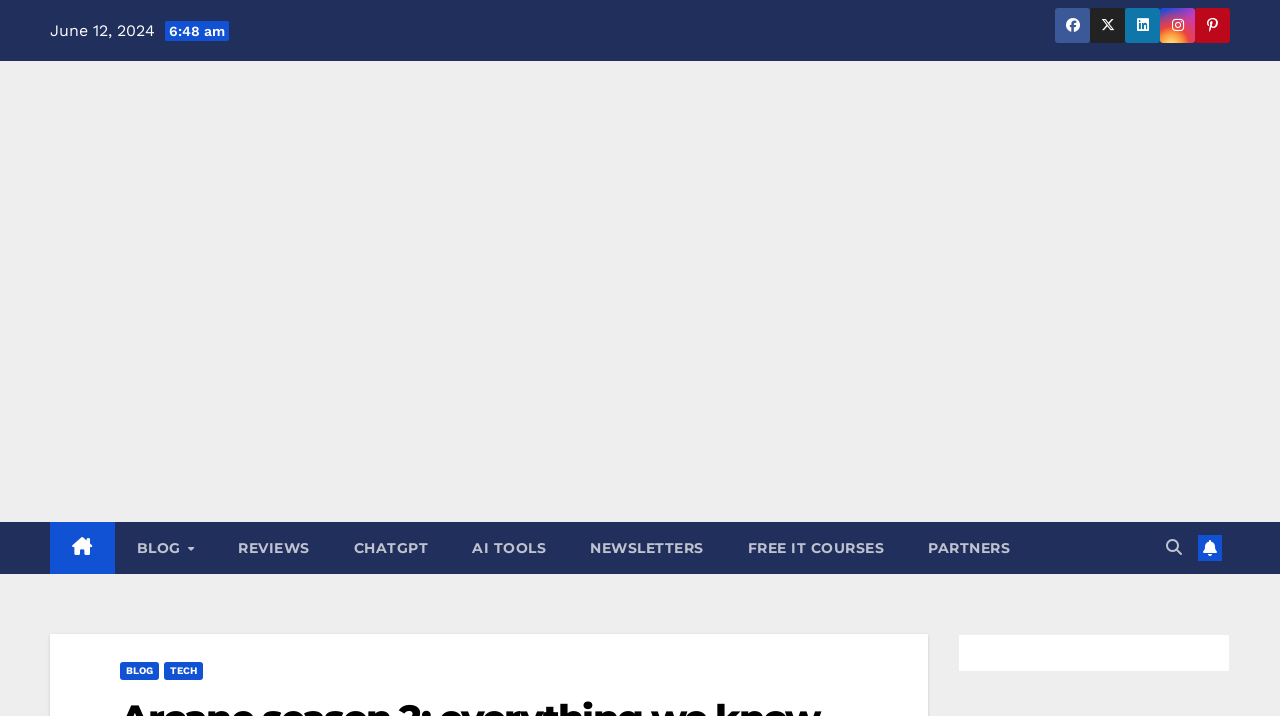Refer to the image and provide a thorough answer to this question:
What are the two links in the bottom-right corner of the webpage?

The two links in the bottom-right corner of the webpage can be found by examining the link elements at the bottom of the webpage, and they are 'BLOG' and 'TECH'.